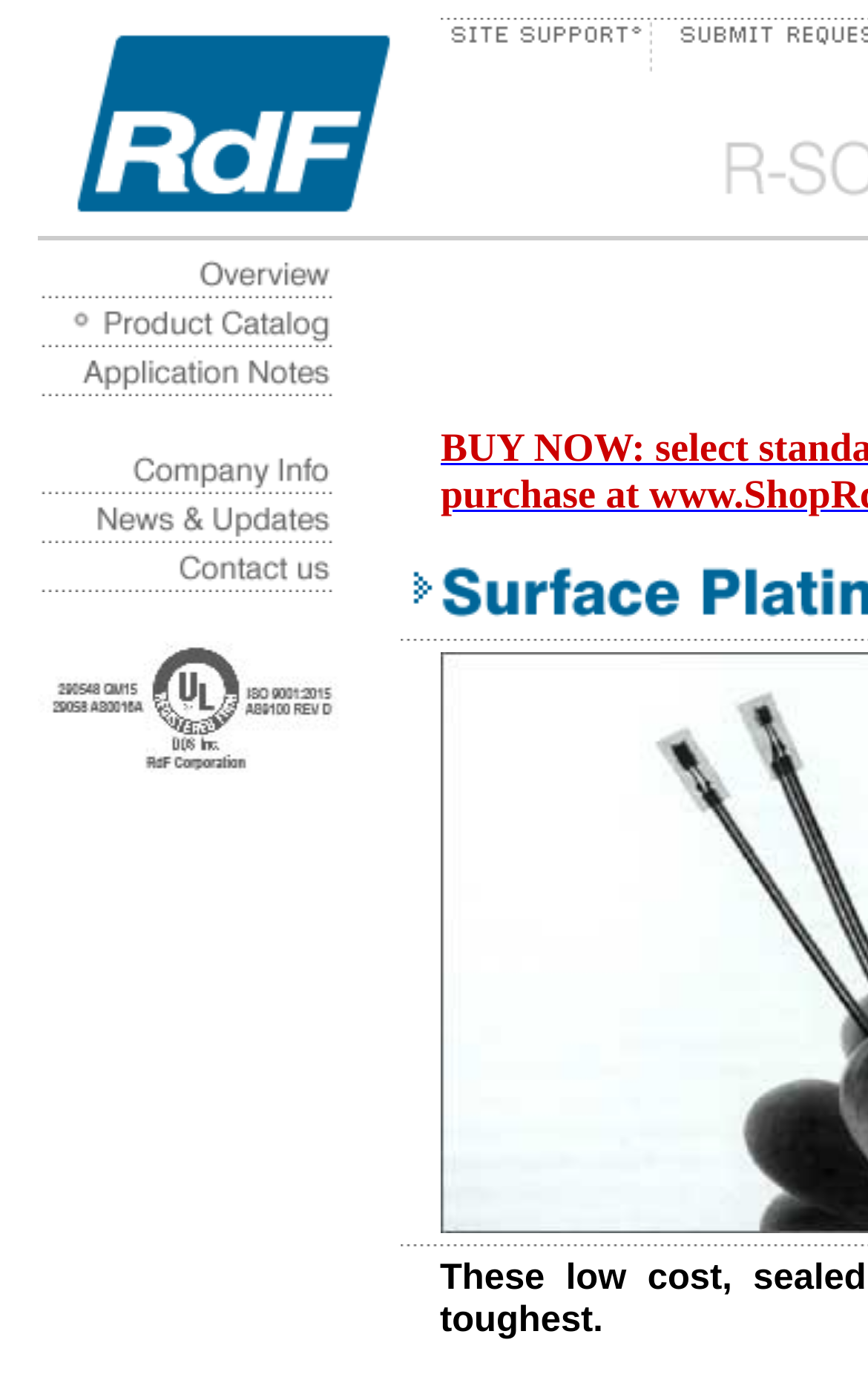What is the text above the table?
Give a one-word or short phrase answer based on the image.

Overview of RdF Temperature Sensor Applications